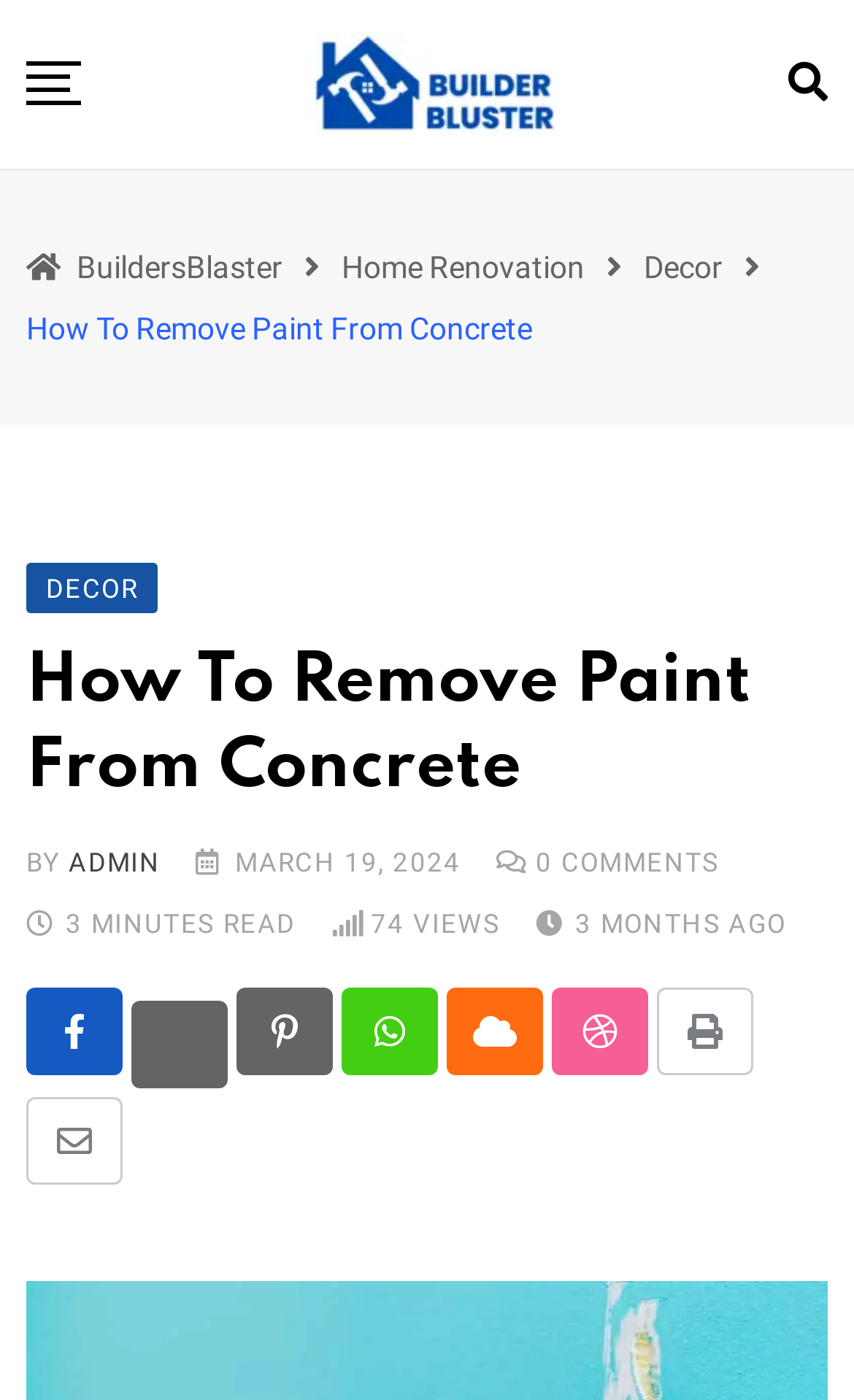Use one word or a short phrase to answer the question provided: 
What social media platforms are available for sharing the article?

Pinterest, Whatsapp, etc.